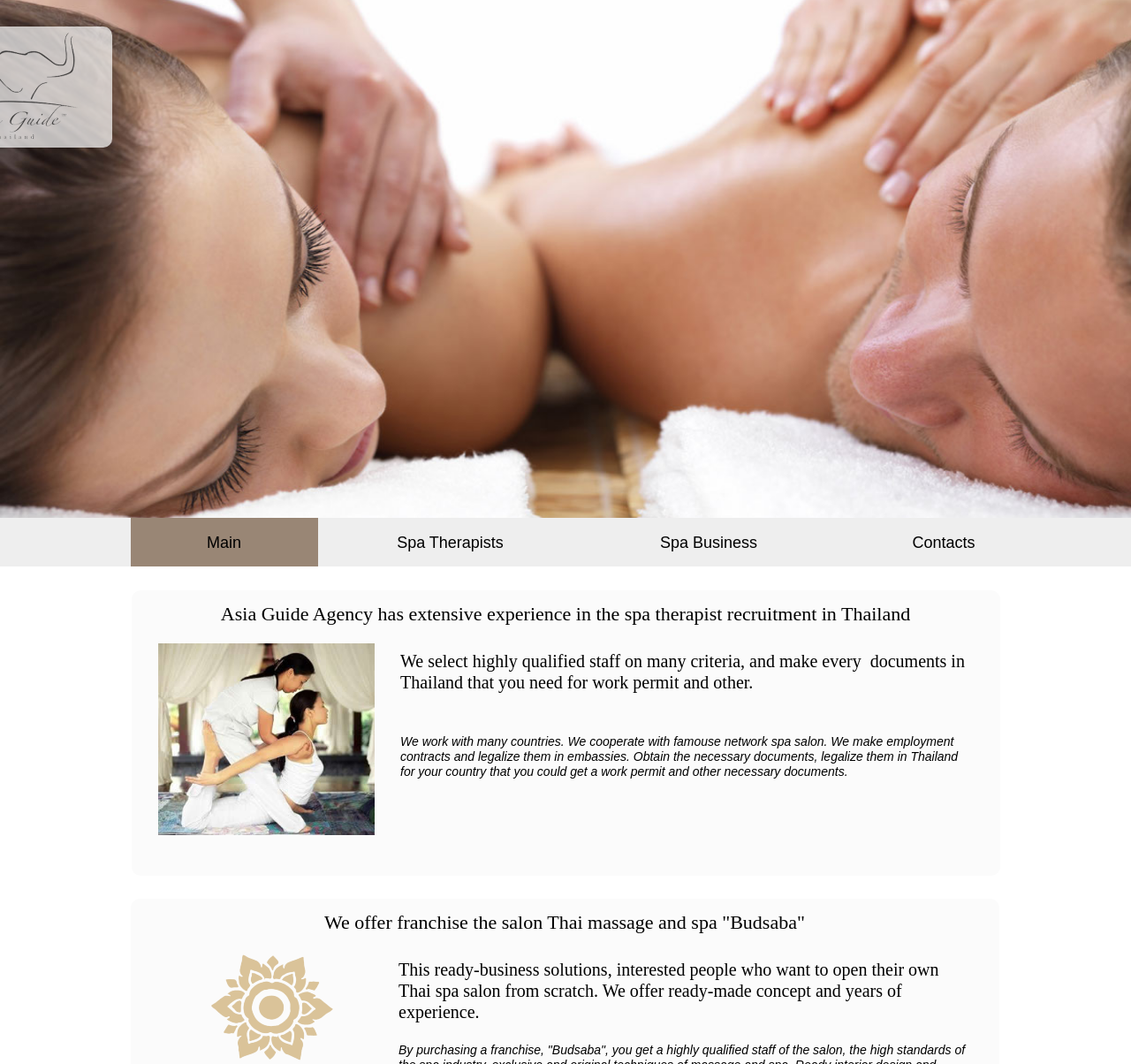How does Asia Guide Agency cooperate with other countries?
Please give a detailed answer to the question using the information shown in the image.

The text 'We work with many countries. We cooperate with famous network spa salon' indicates that Asia Guide Agency cooperates with other countries through famous network spa salon.